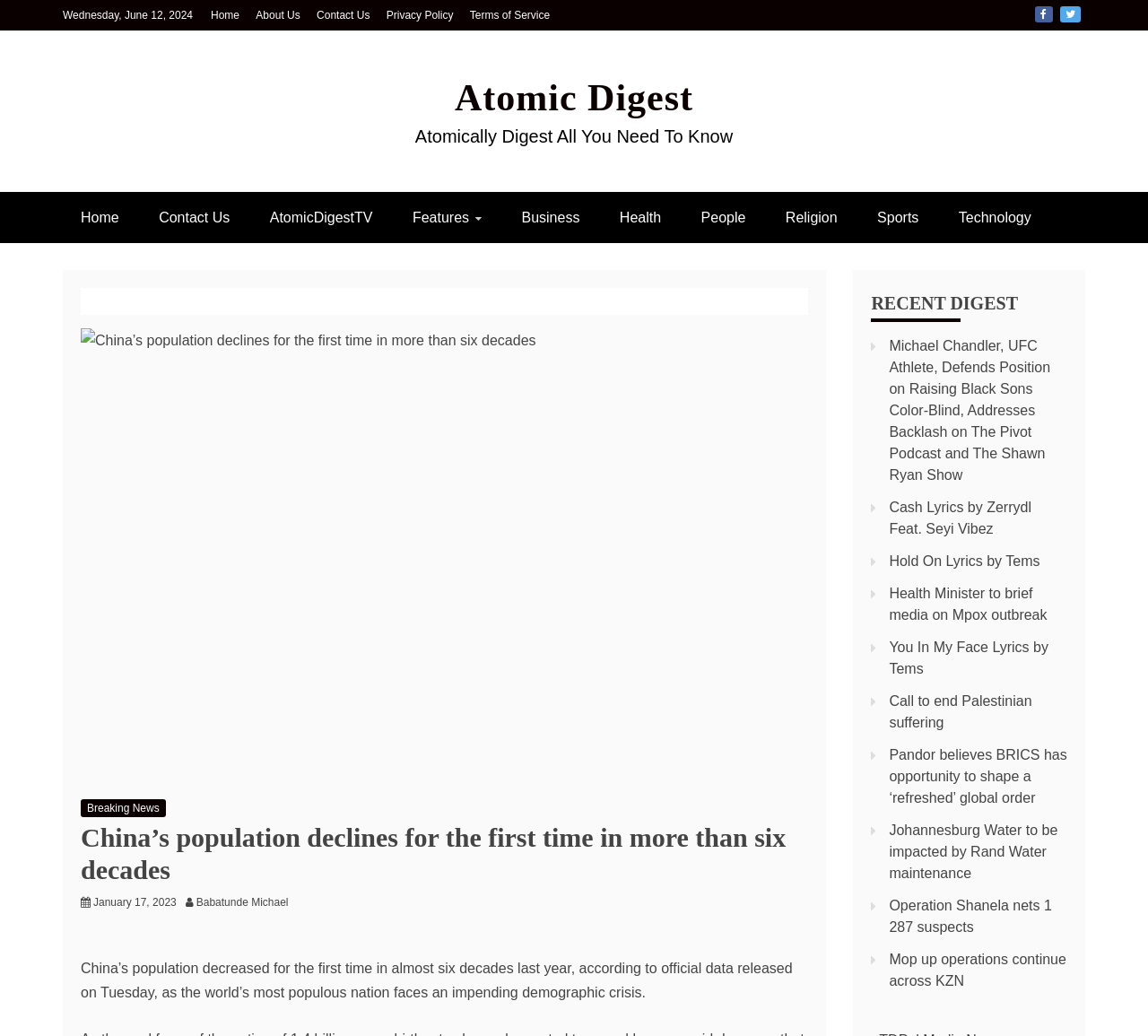Given the element description January 17, 2023, identify the bounding box coordinates for the UI element on the webpage screenshot. The format should be (top-left x, top-left y, bottom-right x, bottom-right y), with values between 0 and 1.

[0.081, 0.865, 0.154, 0.877]